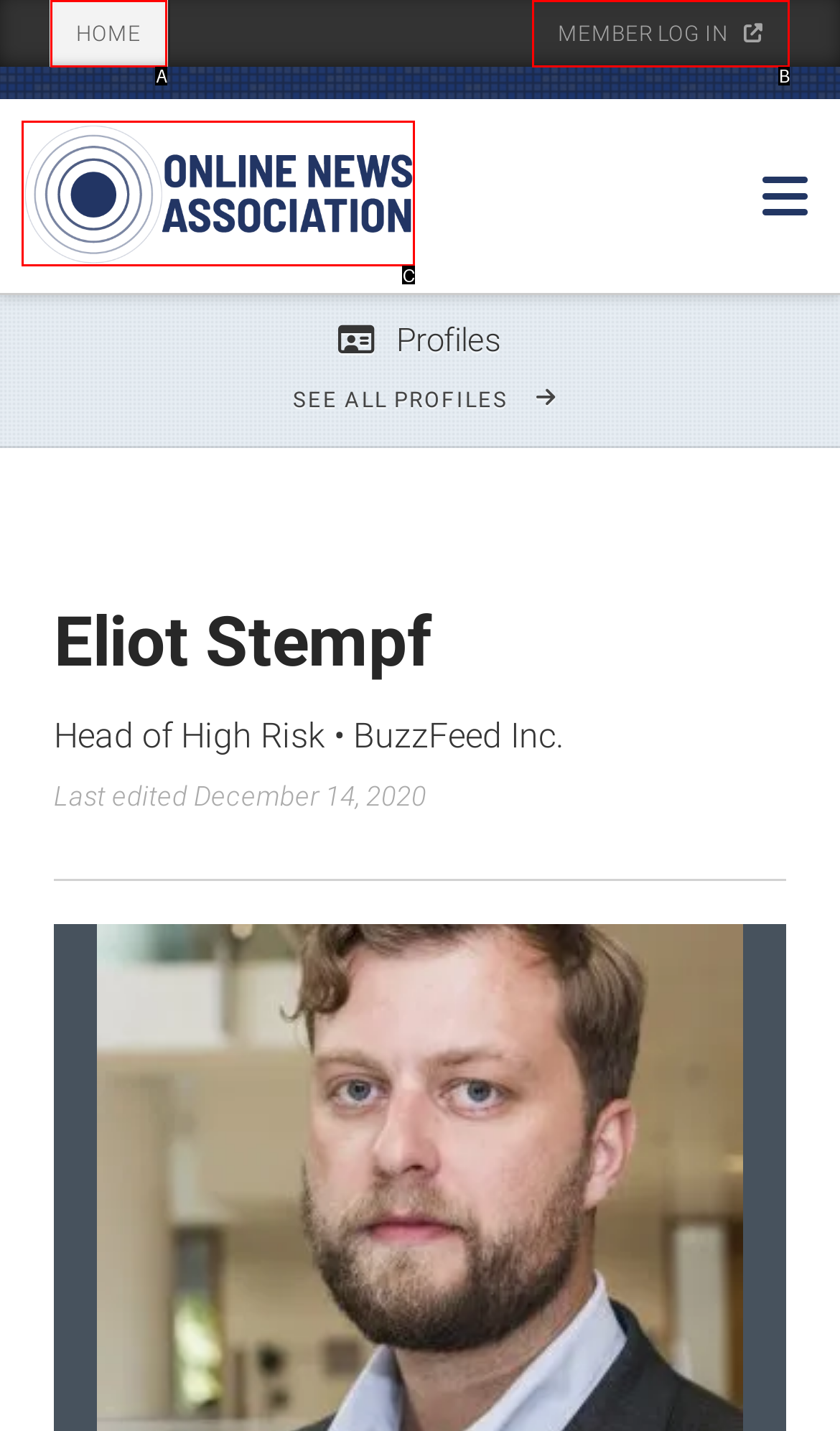Based on the given description: Home, determine which HTML element is the best match. Respond with the letter of the chosen option.

A